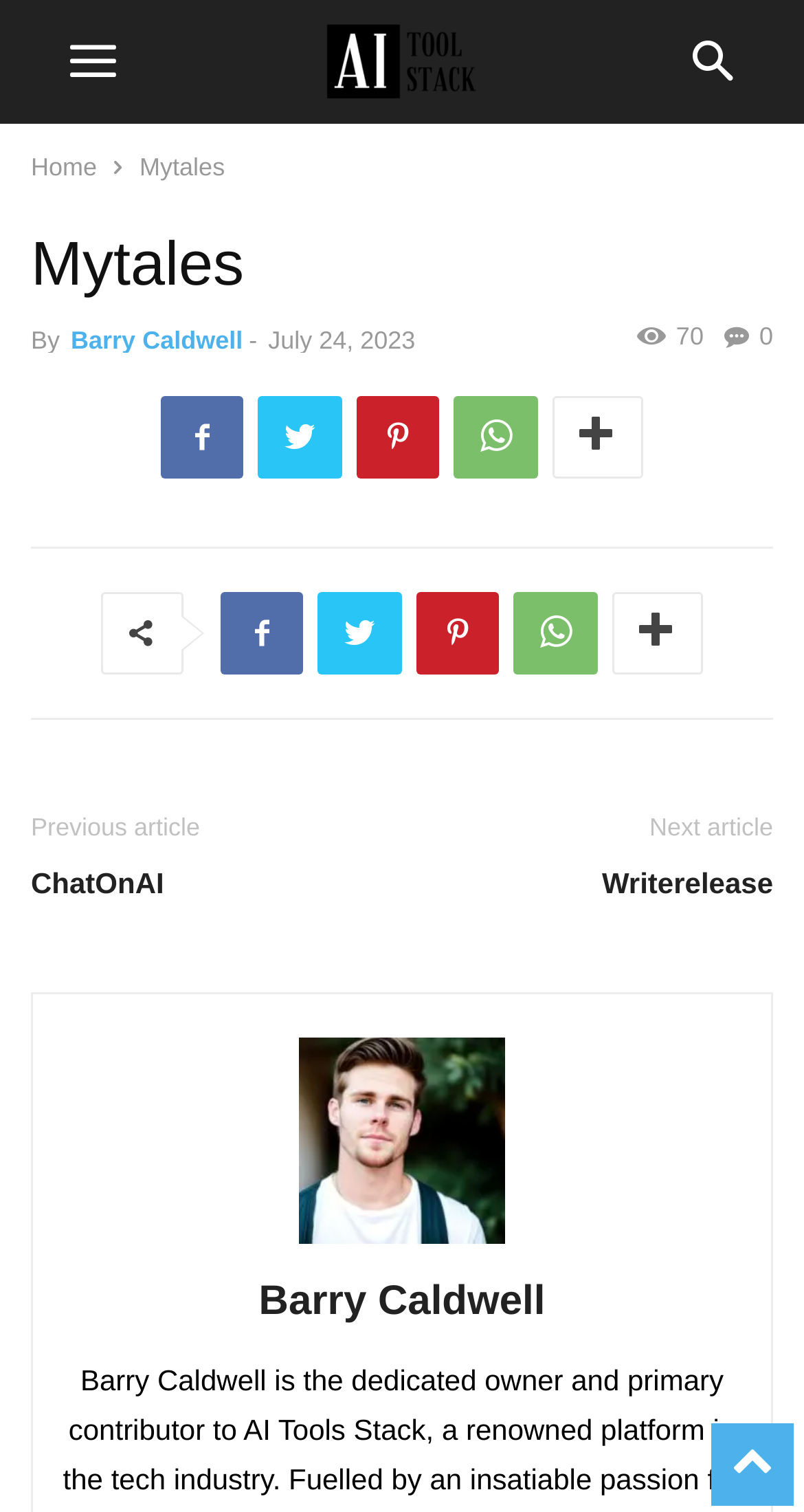Could you please study the image and provide a detailed answer to the question:
What is the previous article?

The previous article is linked at the bottom of the page, and it is titled 'ChatOnAI'. This link is located next to the text 'Previous article'.